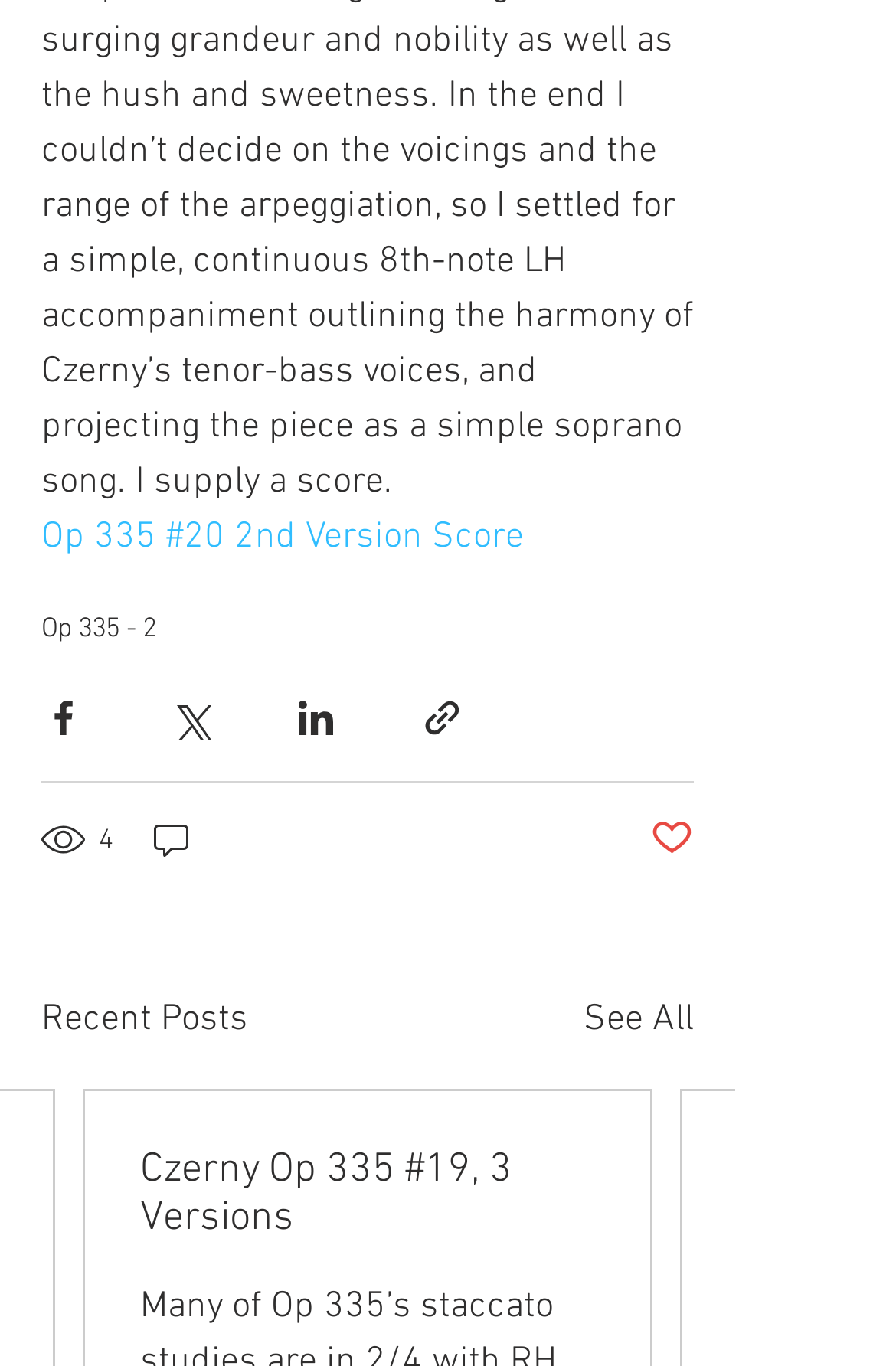Determine the bounding box coordinates for the UI element with the following description: "aria-label="Share via Twitter"". The coordinates should be four float numbers between 0 and 1, represented as [left, top, right, bottom].

[0.187, 0.509, 0.236, 0.541]